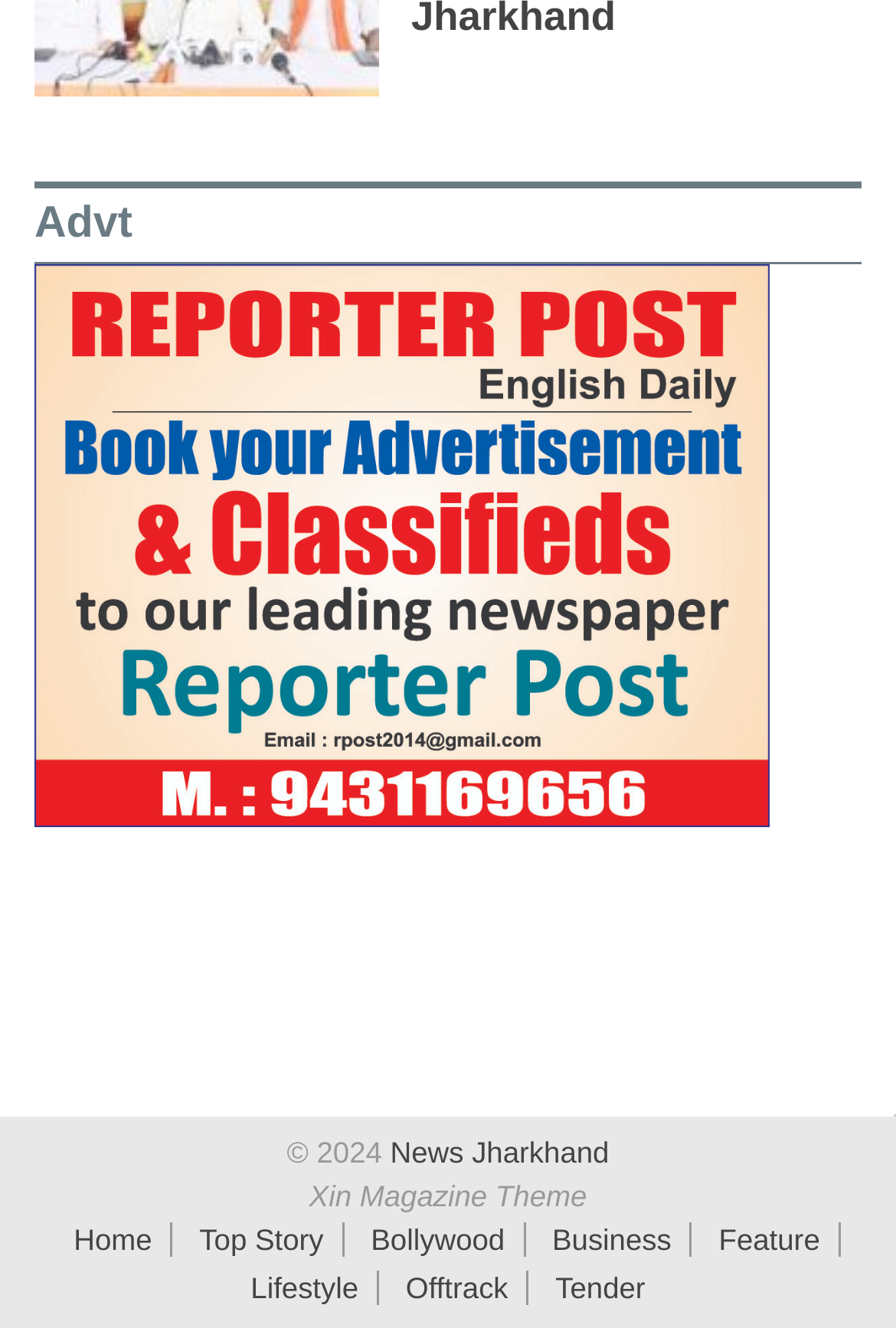Please mark the clickable region by giving the bounding box coordinates needed to complete this instruction: "read the Top Story".

[0.202, 0.921, 0.382, 0.947]